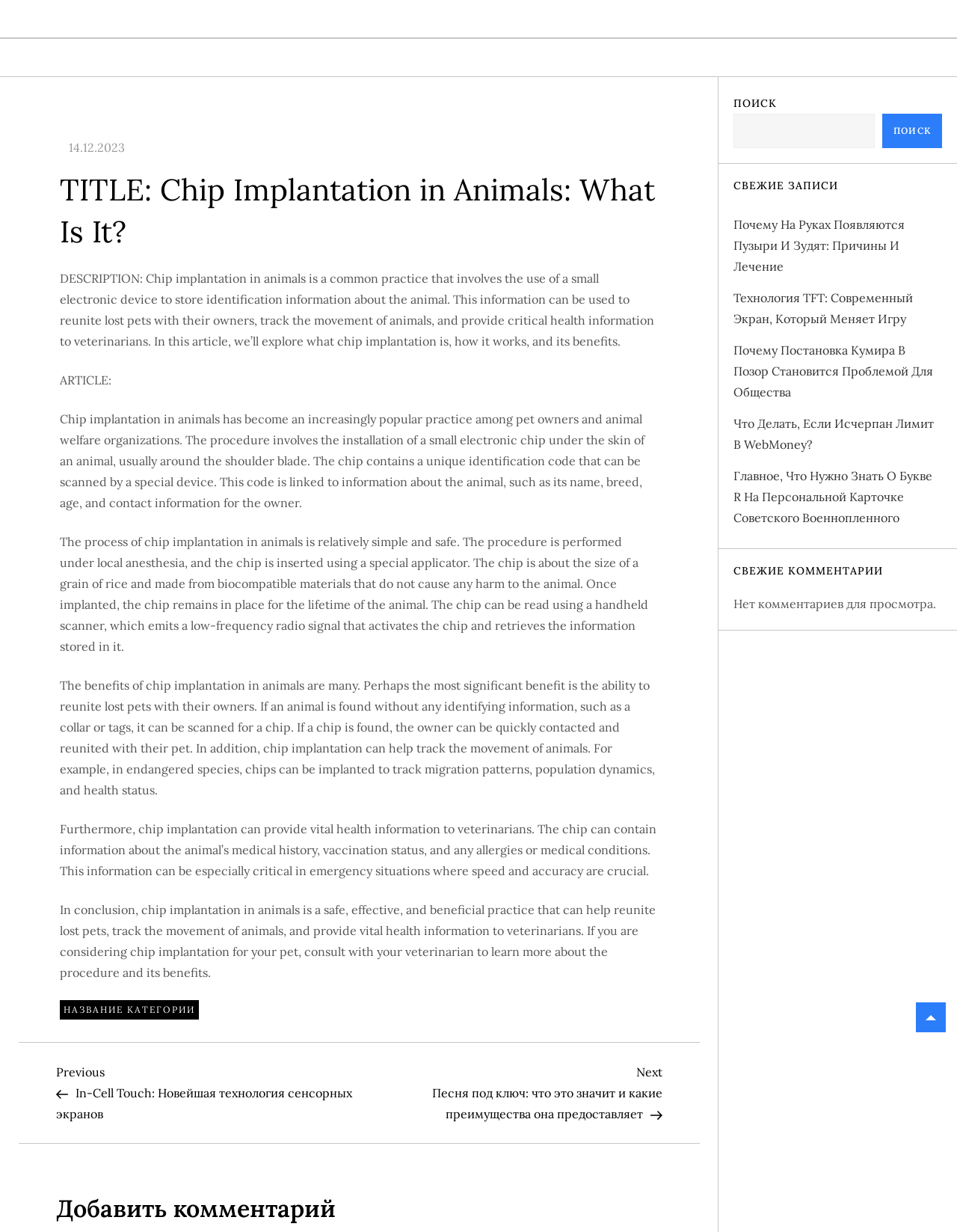What is the purpose of the search box?
Look at the image and respond with a one-word or short-phrase answer.

To search for content